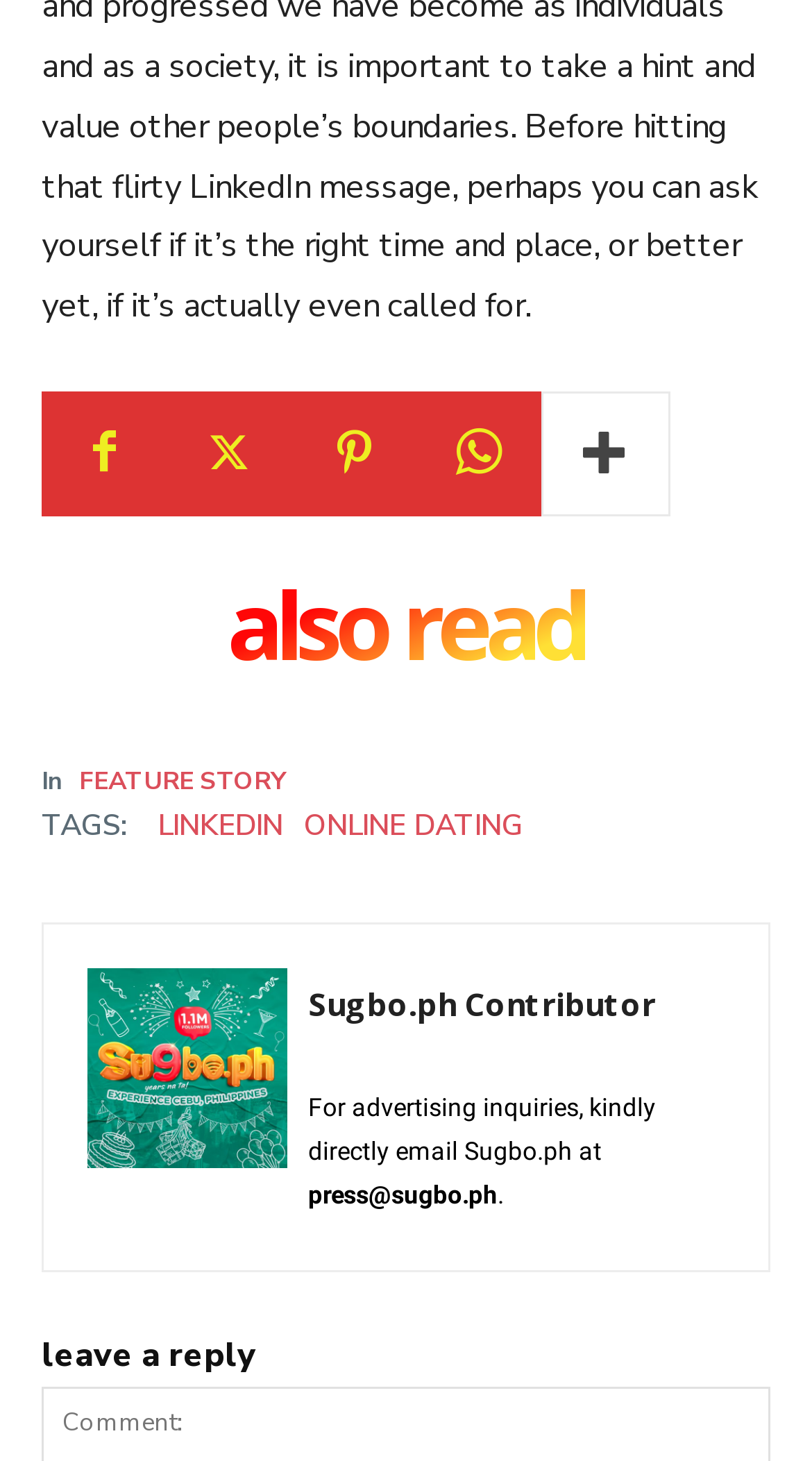Please give a succinct answer using a single word or phrase:
What is the email address for advertising inquiries?

press@sugbo.ph